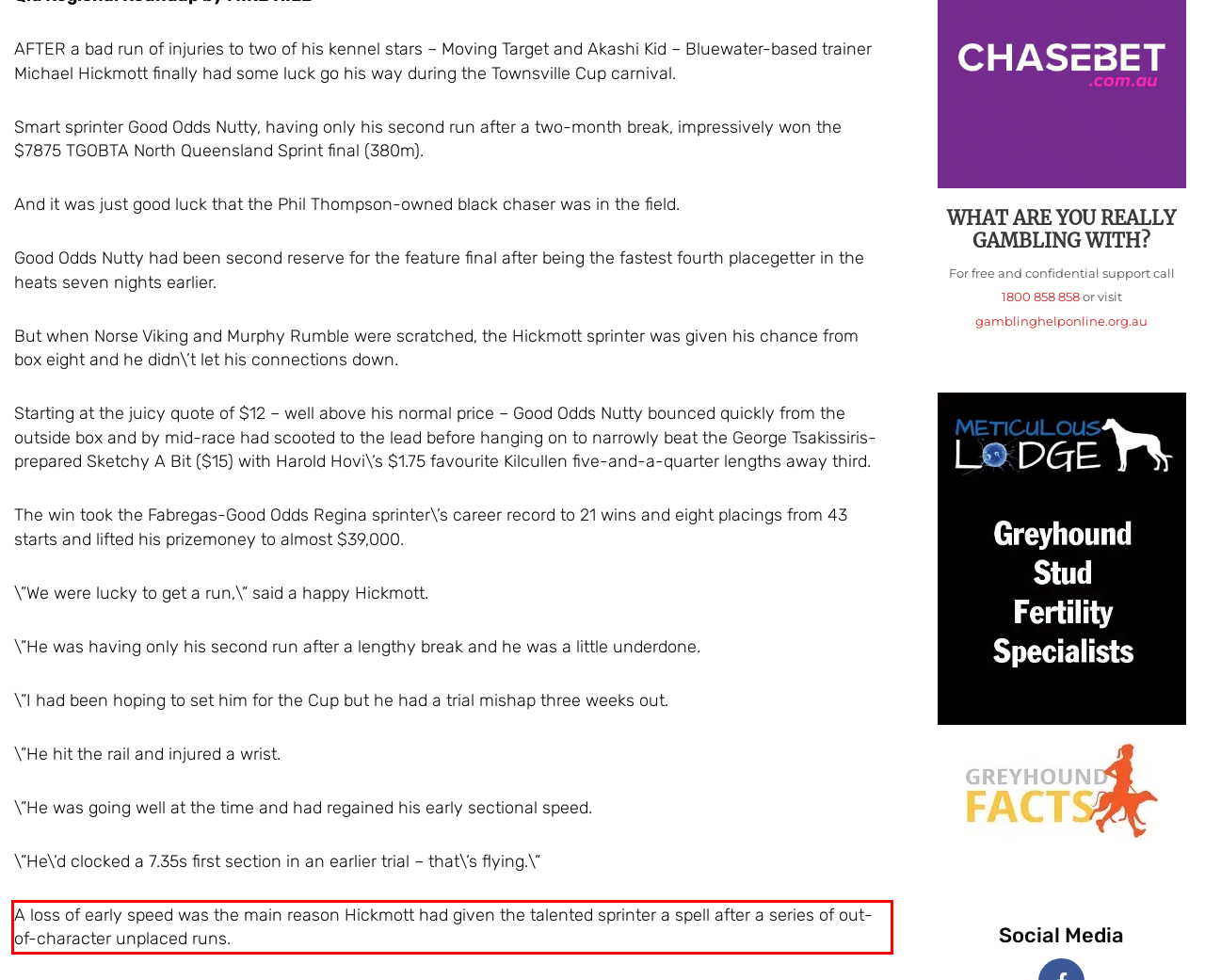Identify the text within the red bounding box on the webpage screenshot and generate the extracted text content.

A loss of early speed was the main reason Hickmott had given the talented sprinter a spell after a series of out-of-character unplaced runs.